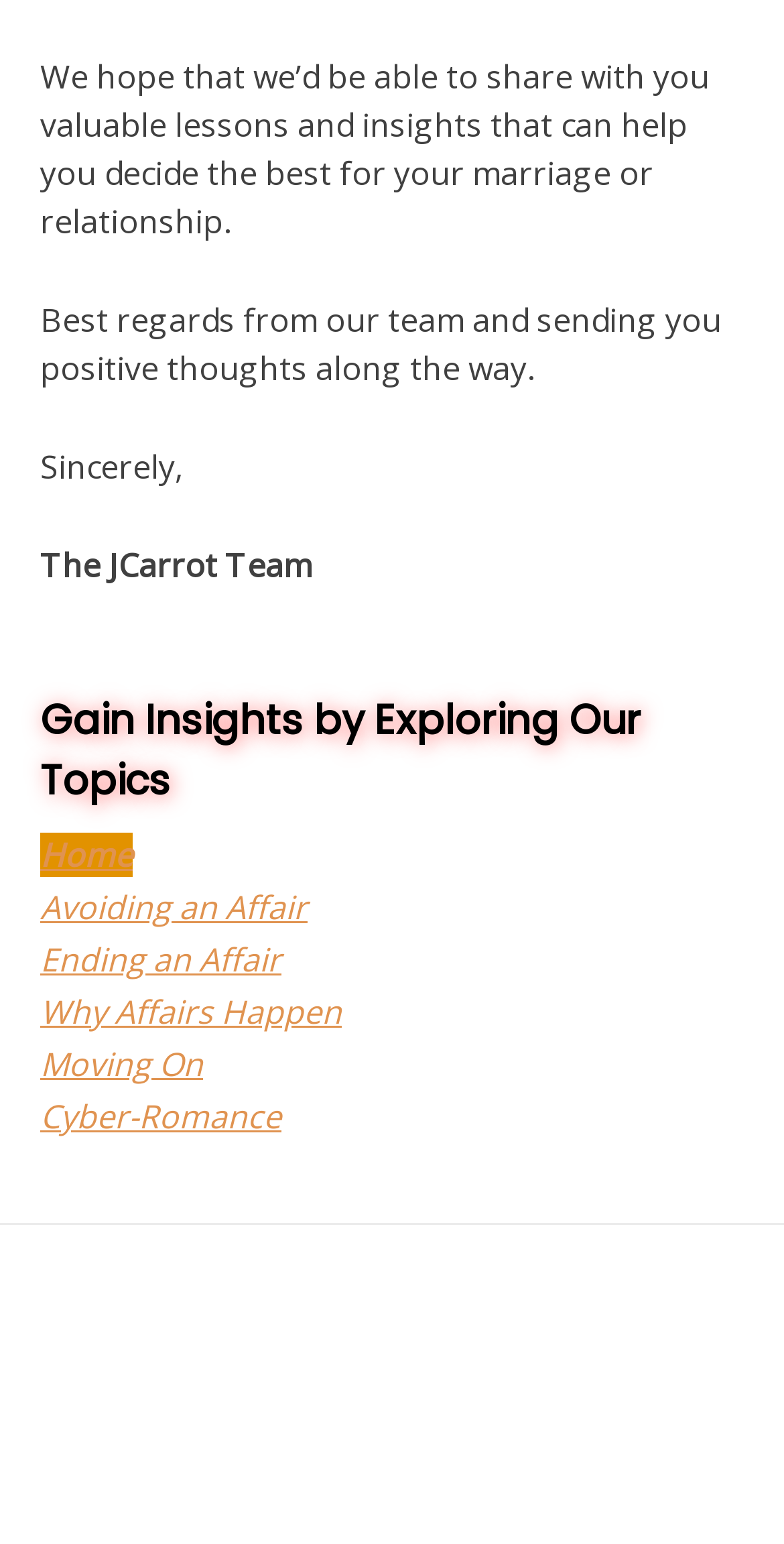Refer to the screenshot and give an in-depth answer to this question: What is the purpose of the webpage?

I read the introductory text on the webpage, which says 'We hope that we’d be able to share with you valuable lessons and insights that can help you decide the best for your marriage or relationship.' This suggests that the purpose of the webpage is to share insights and lessons on marriage and relationships.